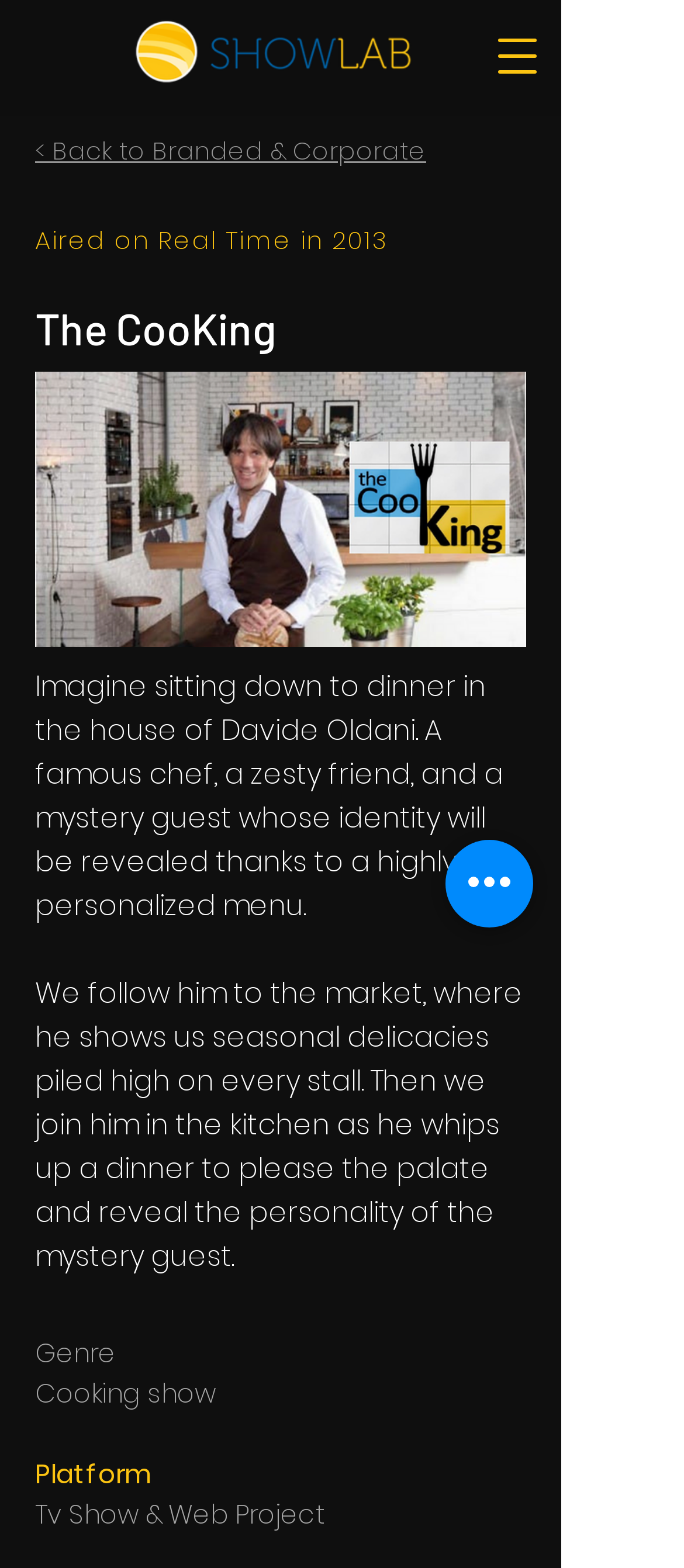Look at the image and answer the question in detail:
What is the platform of the show?

The webpage has a heading 'Platform' followed by 'Tv Show & Web Project', which indicates the platform of the show.